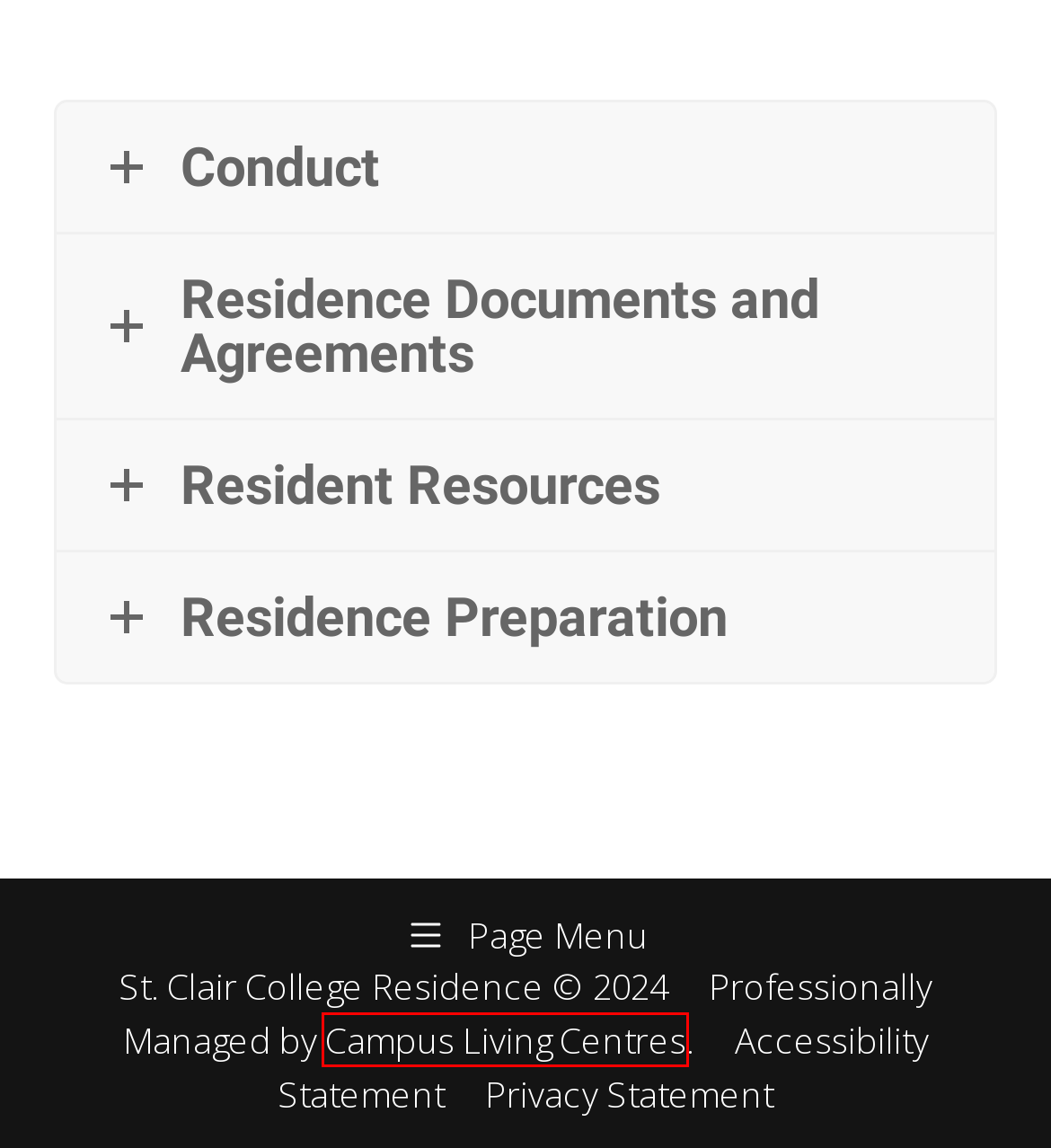Given a webpage screenshot featuring a red rectangle around a UI element, please determine the best description for the new webpage that appears after the element within the bounding box is clicked. The options are:
A. Residence Life - St. Clair College Residence
B. FAQs - St. Clair College Residence
C. Rates - St. Clair College Residence
D. Contact Us - St. Clair College Residence
E. Accessibility Statement - St. Clair College Residence
F. Privacy Statement - St. Clair College Residence
G. Campus Living Centres
H. Your Residence - St. Clair College Residence

G